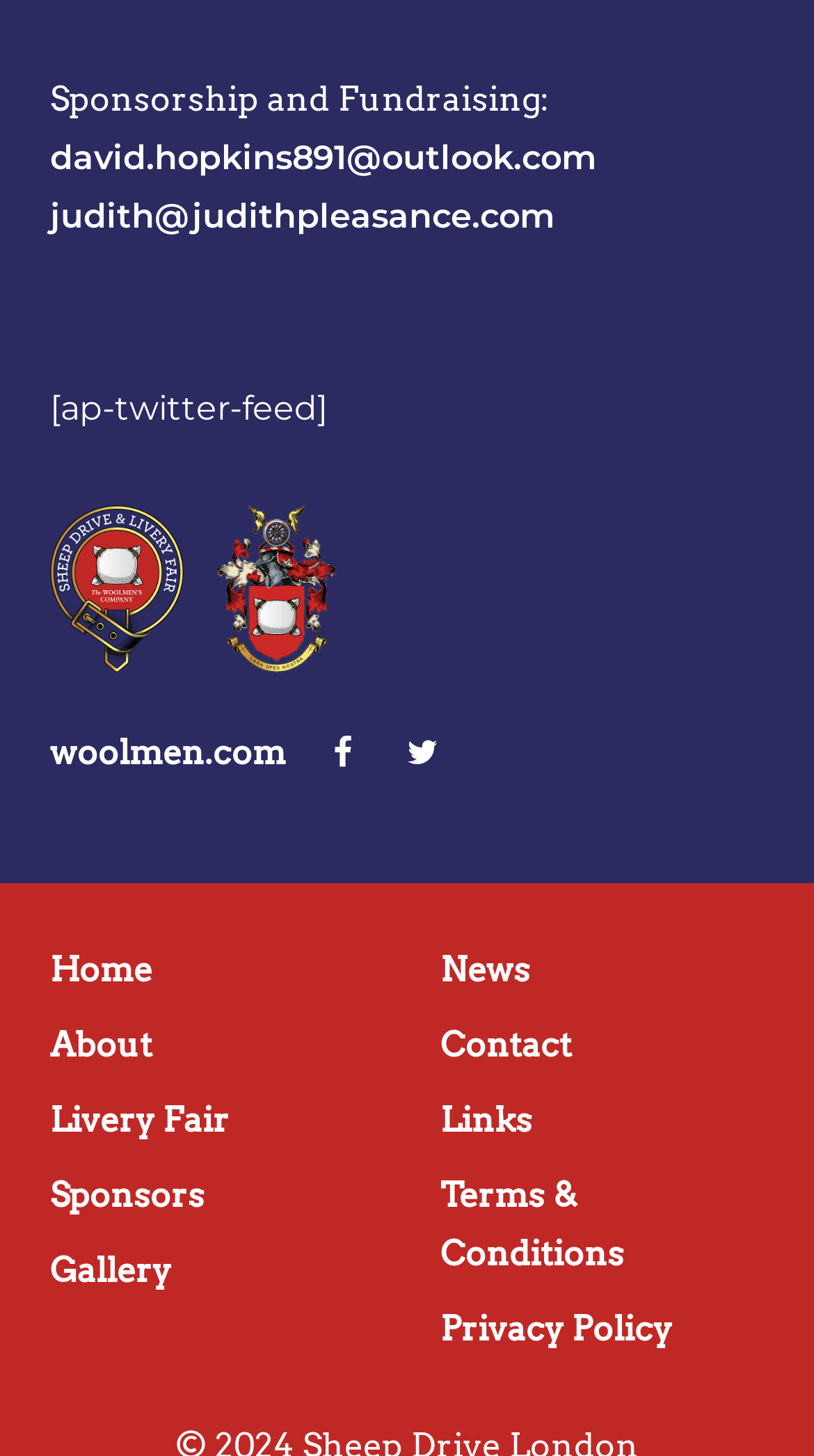What is the name of the organization's website?
Look at the image and answer with only one word or phrase.

woolmen.com